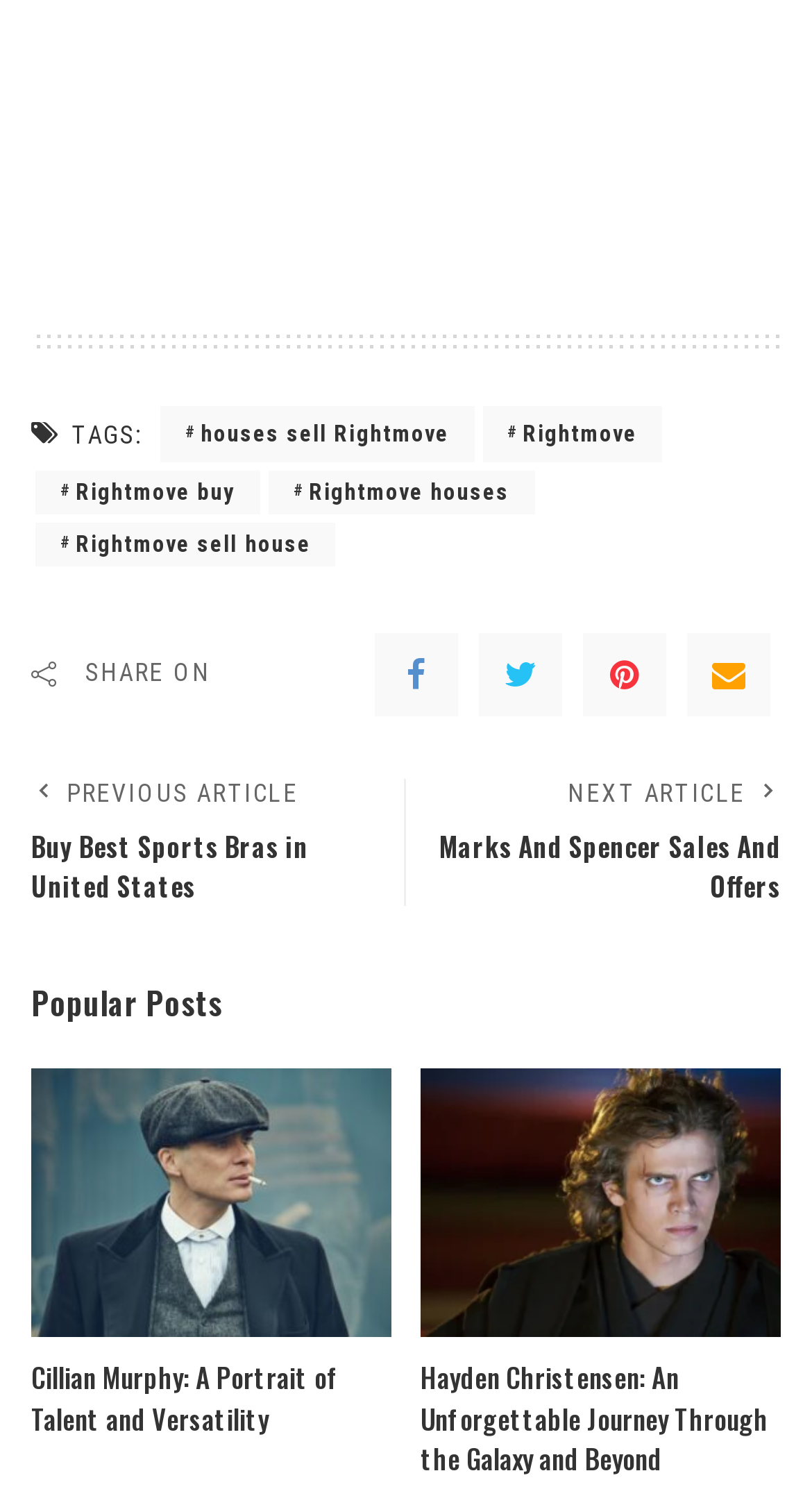Find the bounding box coordinates for the element that must be clicked to complete the instruction: "Read the article about Cillian Murphy". The coordinates should be four float numbers between 0 and 1, indicated as [left, top, right, bottom].

[0.038, 0.709, 0.482, 0.889]